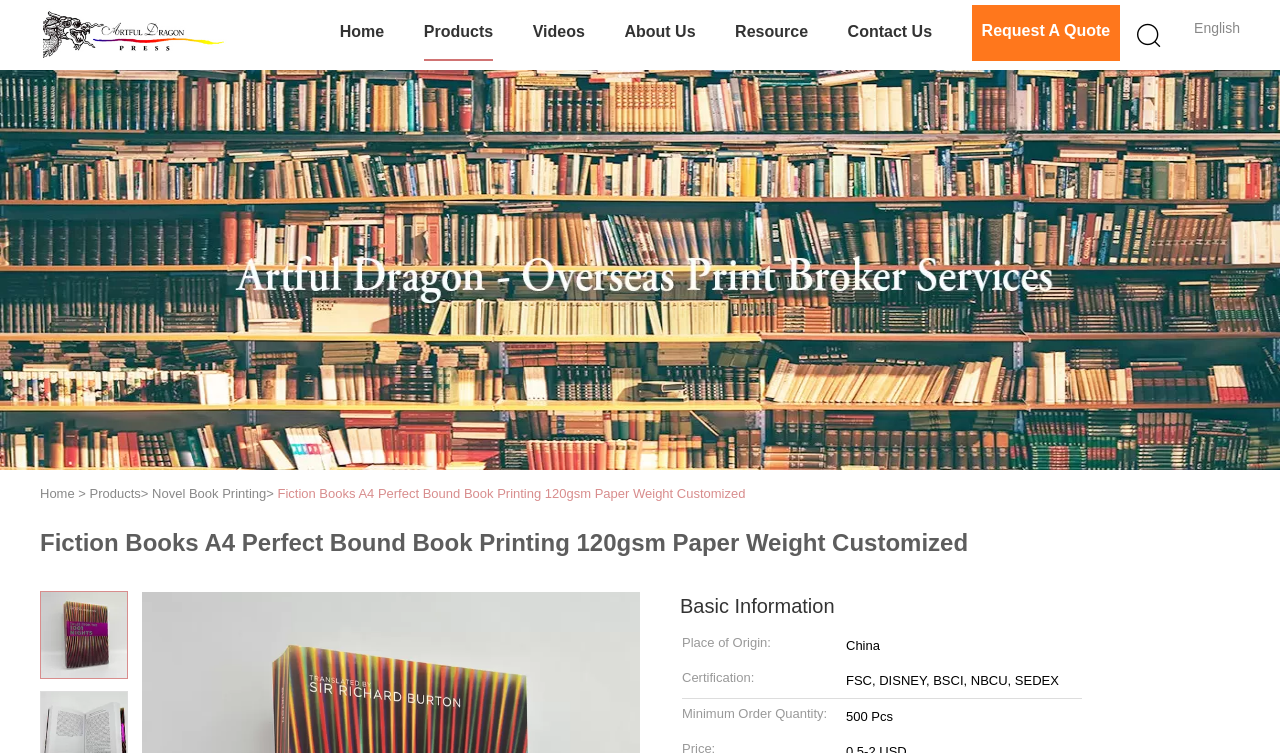Answer the question below with a single word or a brief phrase: 
What is the name of the company?

Artful Dragon Press